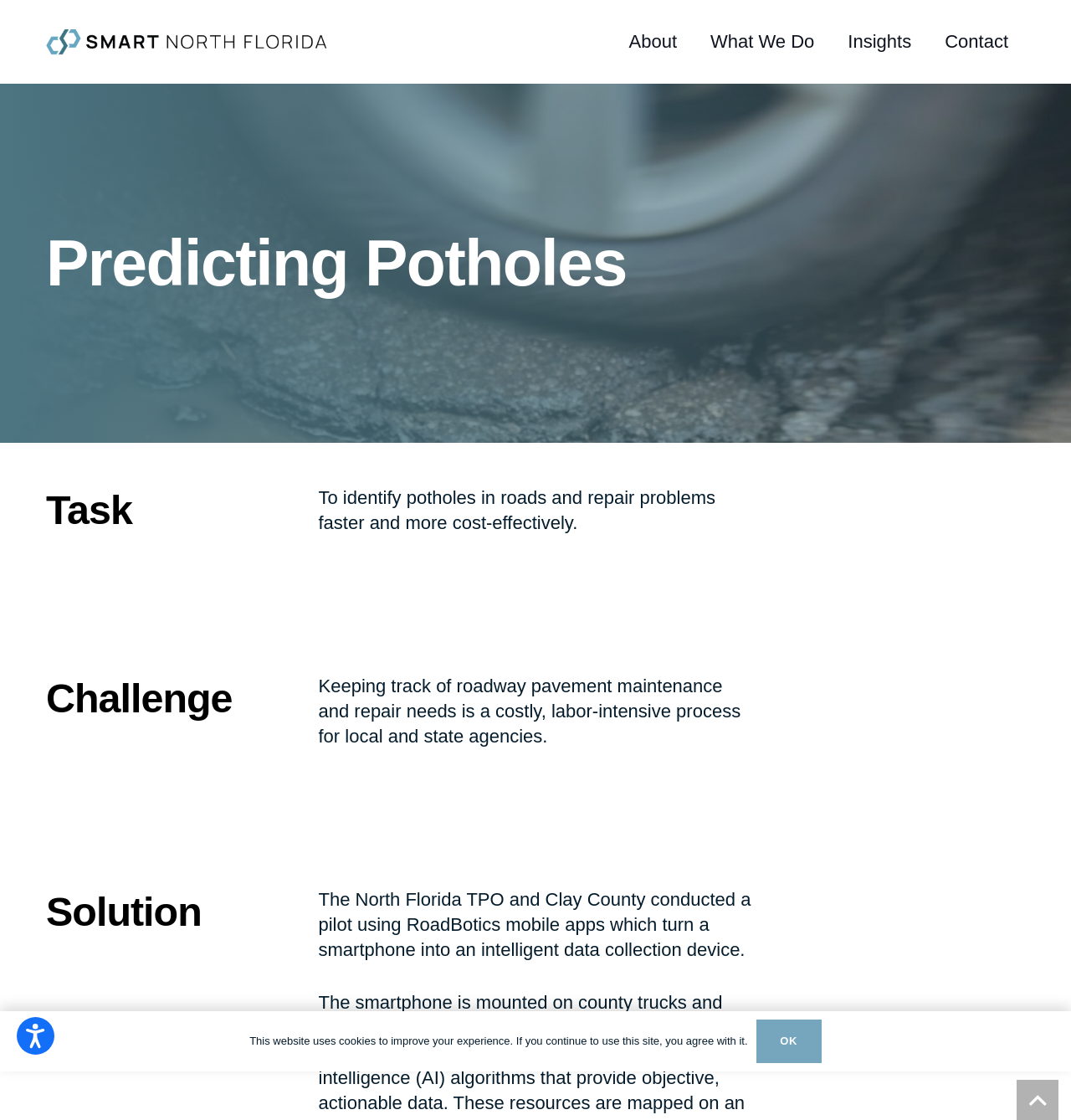Locate the bounding box coordinates of the UI element described by: "What We Do". Provide the coordinates as four float numbers between 0 and 1, formatted as [left, top, right, bottom].

[0.648, 0.0, 0.776, 0.075]